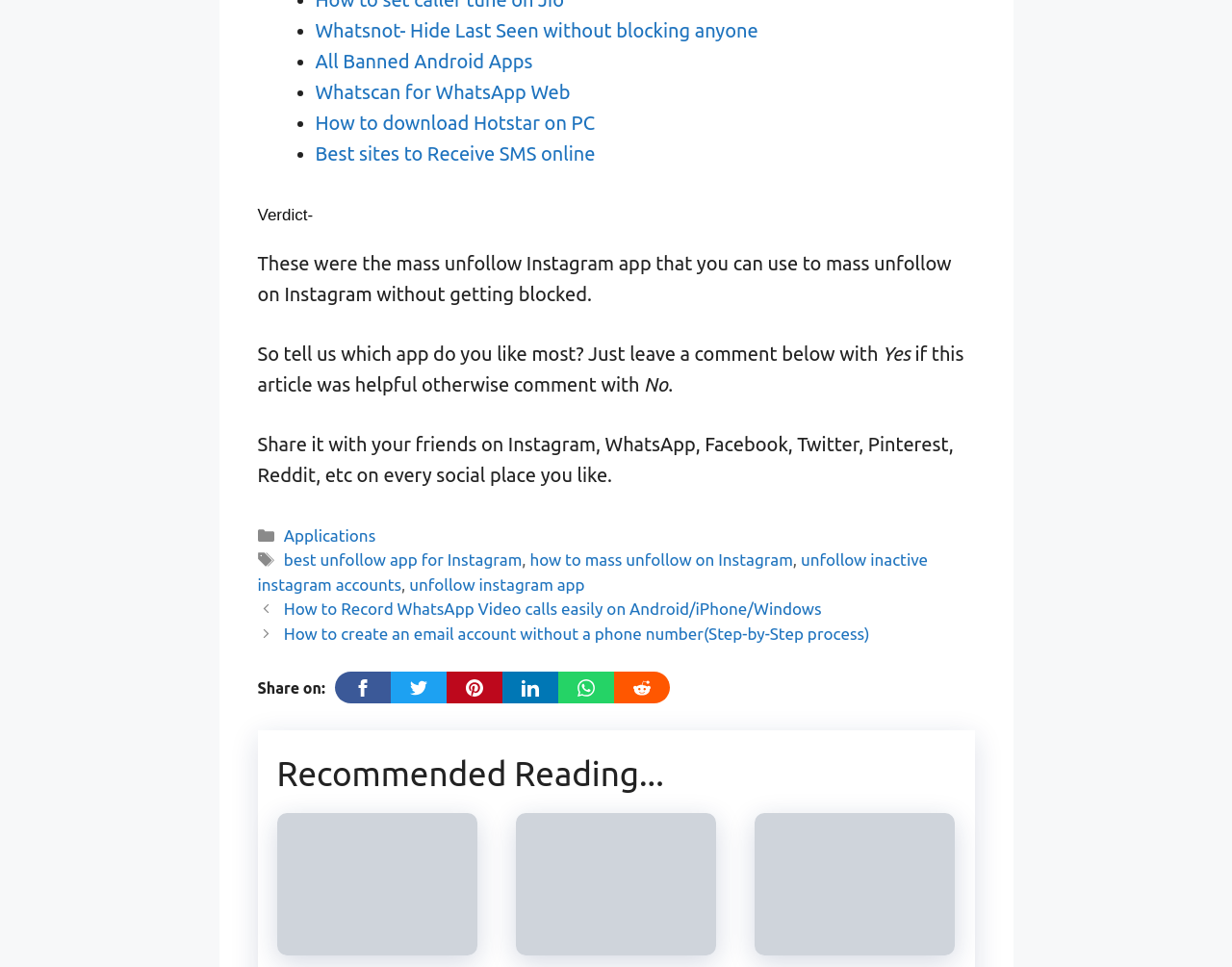Find the bounding box coordinates of the clickable element required to execute the following instruction: "Read the recommended article". Provide the coordinates as four float numbers between 0 and 1, i.e., [left, top, right, bottom].

[0.225, 0.779, 0.775, 0.821]